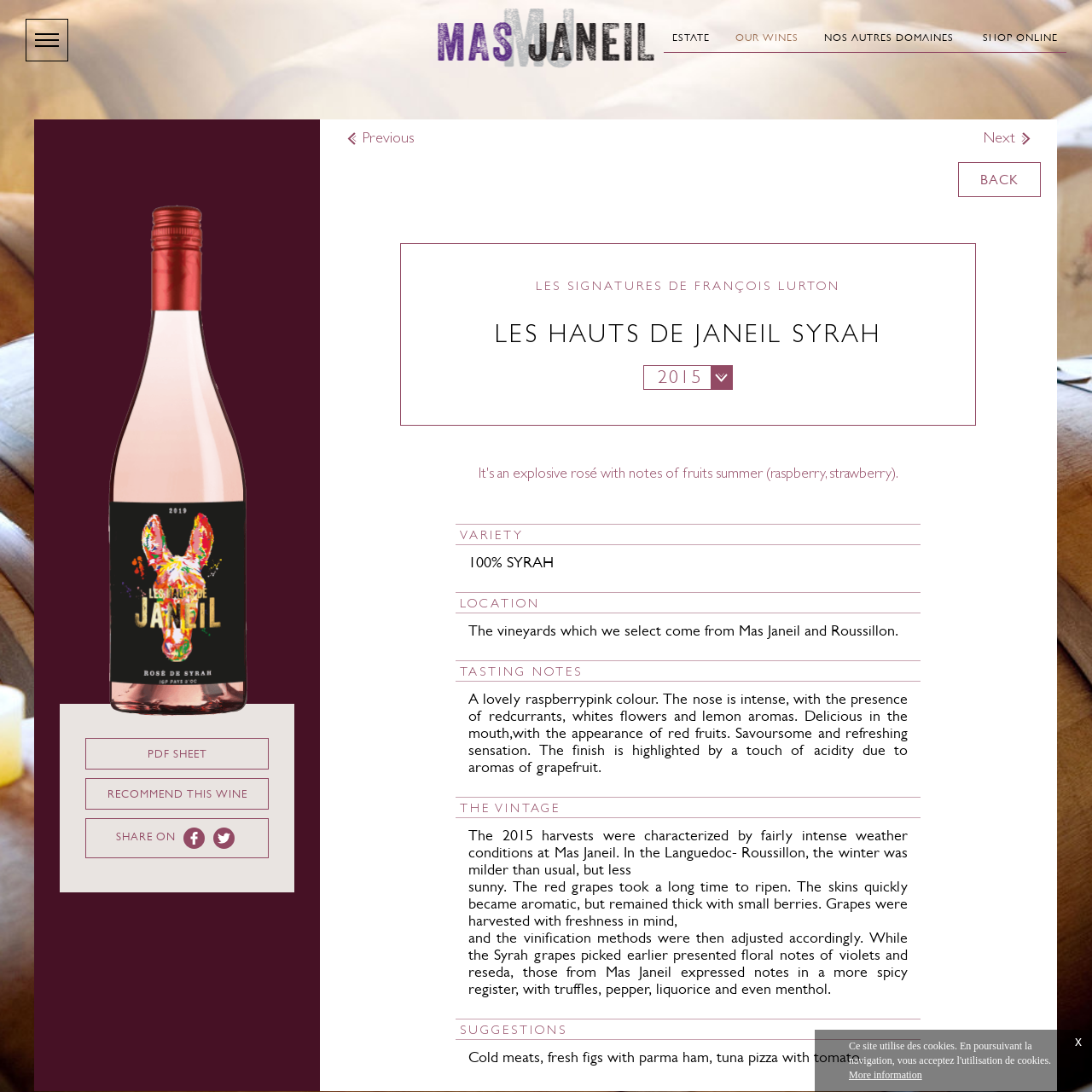What is the percentage of Syrah in this wine?
Give a one-word or short phrase answer based on the image.

100%